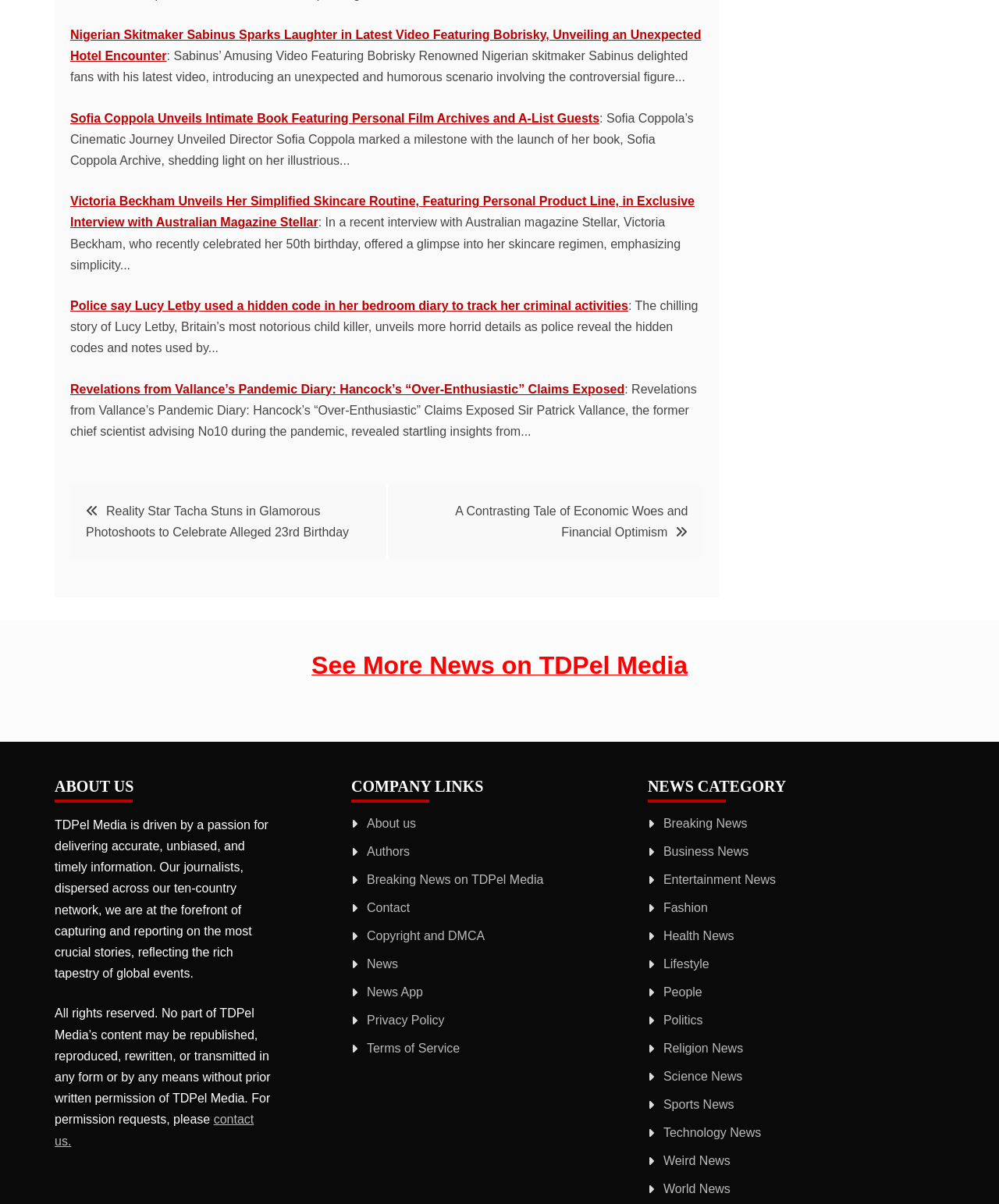Given the description: "Terms of Service", determine the bounding box coordinates of the UI element. The coordinates should be formatted as four float numbers between 0 and 1, [left, top, right, bottom].

[0.367, 0.865, 0.46, 0.876]